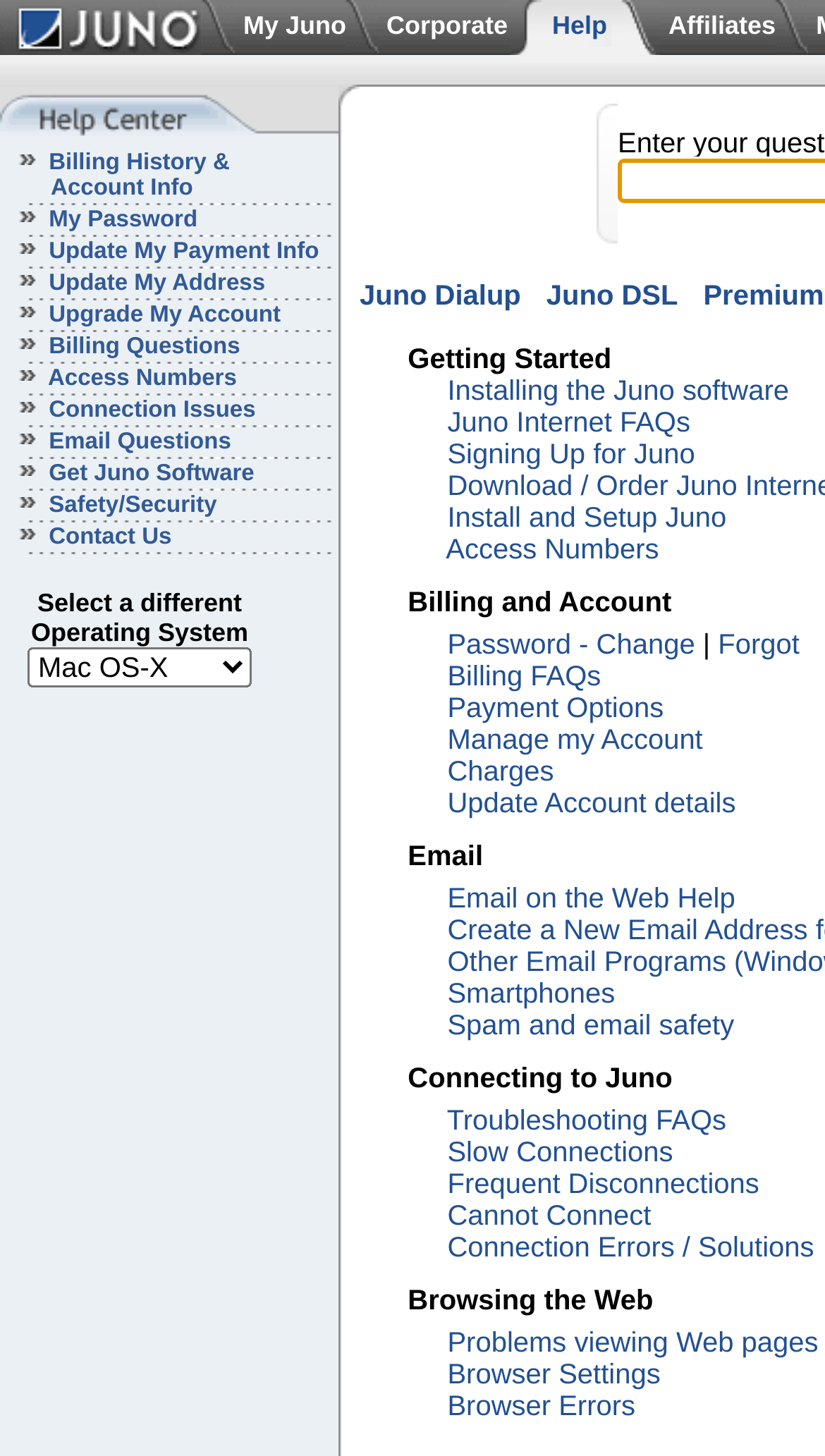Please find the bounding box coordinates of the element that needs to be clicked to perform the following instruction: "Click on the 'Billing History & Account Info' link". The bounding box coordinates should be four float numbers between 0 and 1, represented as [left, top, right, bottom].

[0.0, 0.103, 0.279, 0.138]